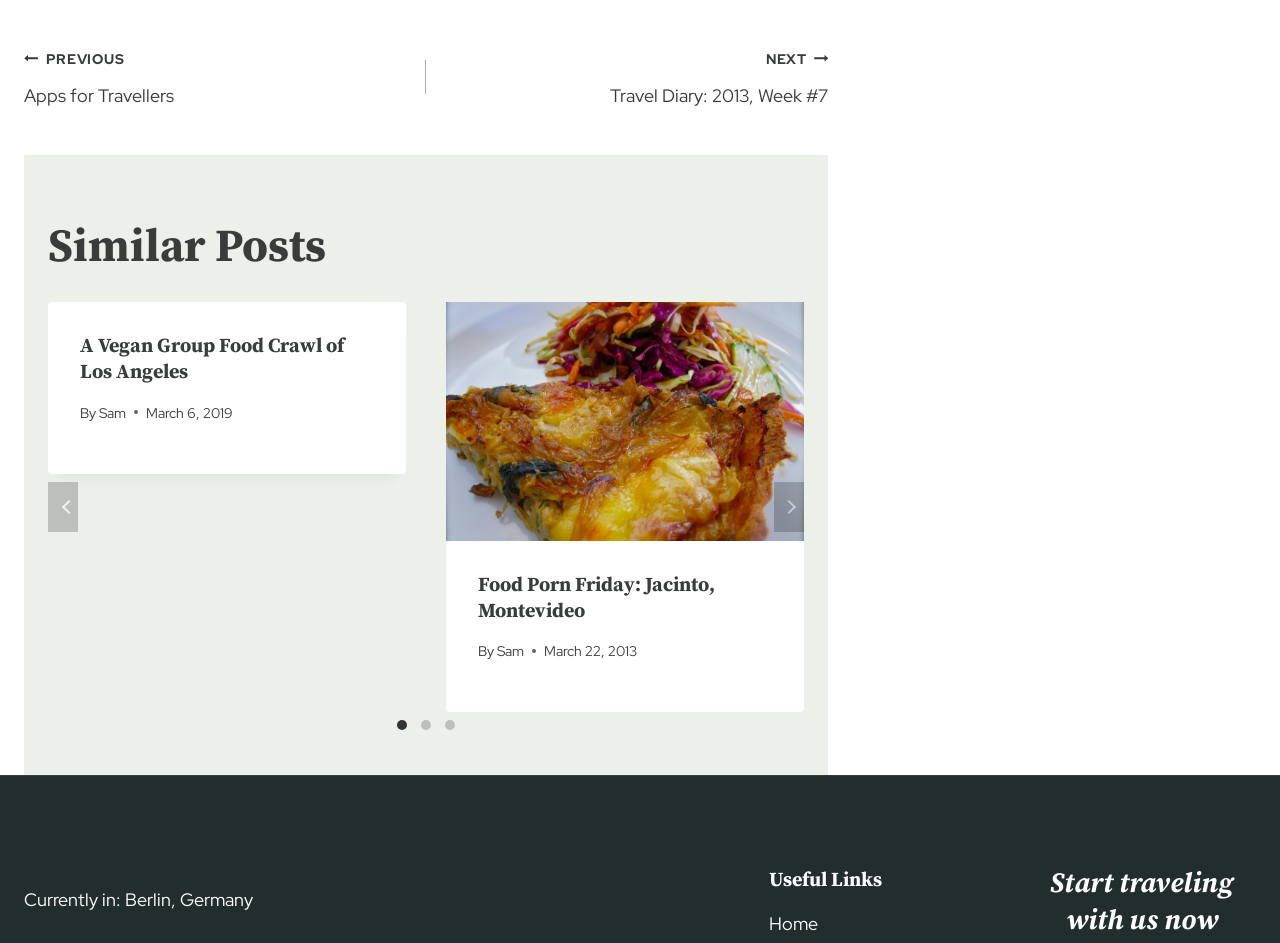Respond with a single word or phrase:
What is the author of the second similar post?

Sam